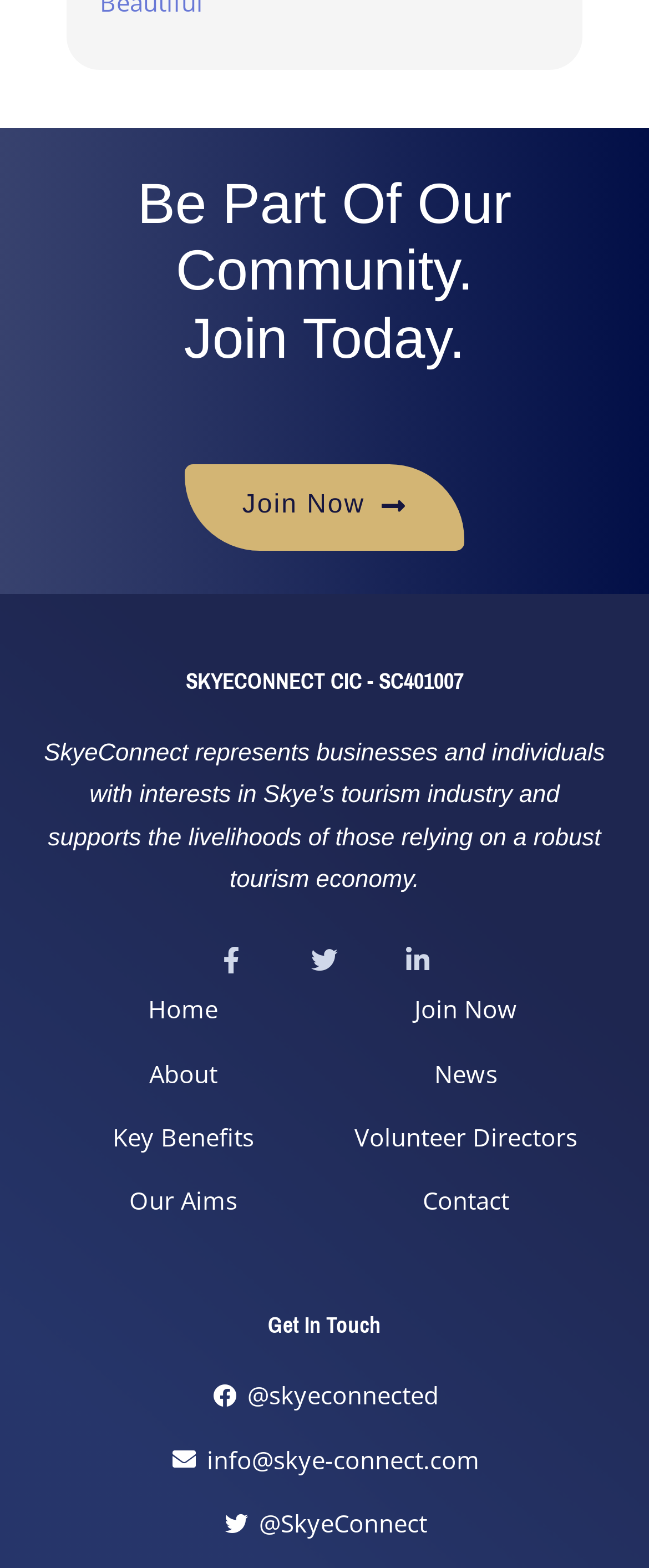How many navigation links are available?
Please give a detailed and elaborate answer to the question.

There are seven navigation links available on the webpage, which are Home, About, Key Benefits, Our Aims, News, Volunteer Directors, and Contact, located at the top and bottom of the webpage.